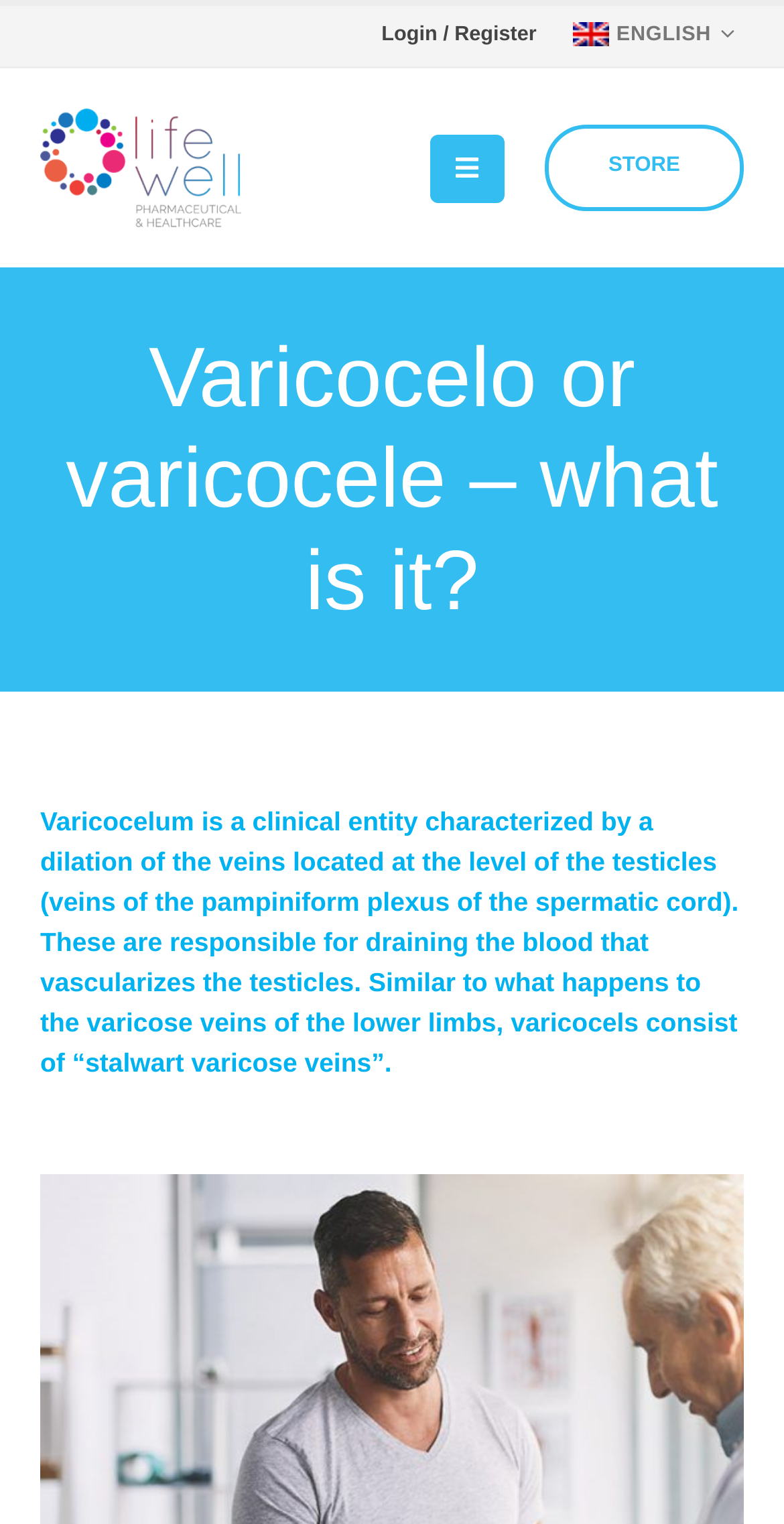Refer to the screenshot and answer the following question in detail:
What is the name of the company that created the website?

I looked at the bottom of the webpage and found the copyright information, which mentions 'Created by onepixel.pt'. This suggests that onepixel.pt is the company that created the website.